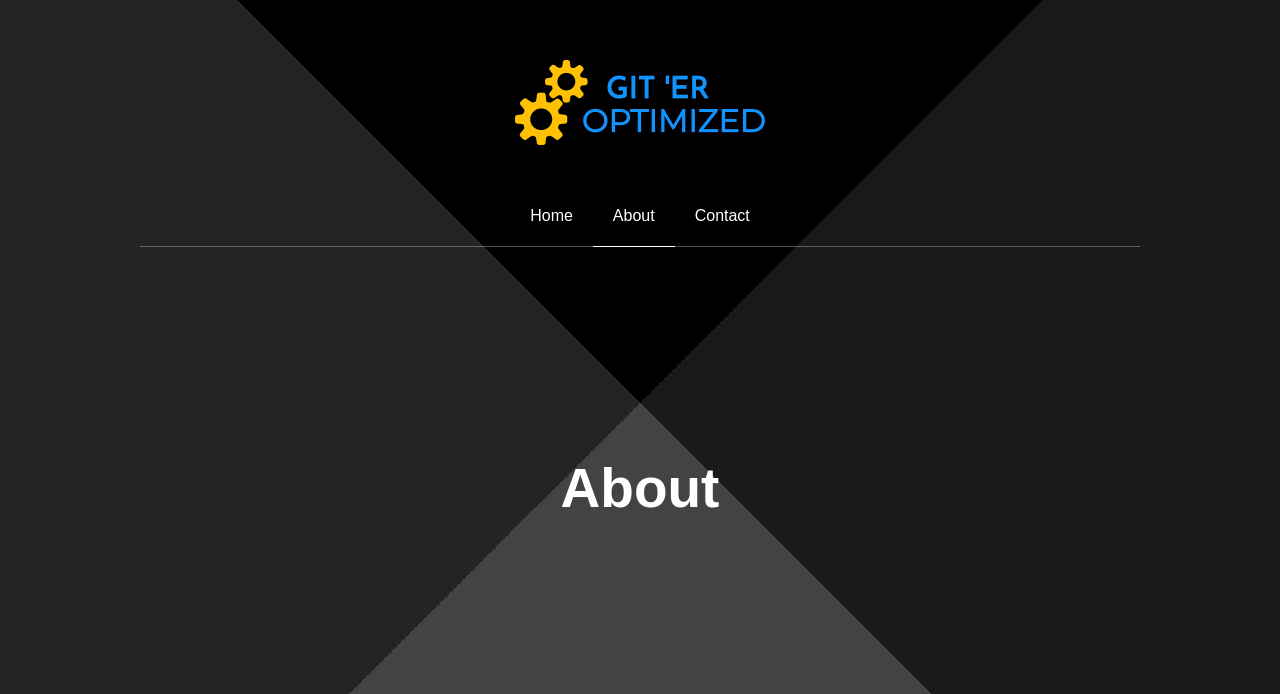Is there a logo on the website?
Answer the question with detailed information derived from the image.

I found an image element with the same name as the website, 'GIT ER OPTIMIZED', which is likely to be the logo of the website.